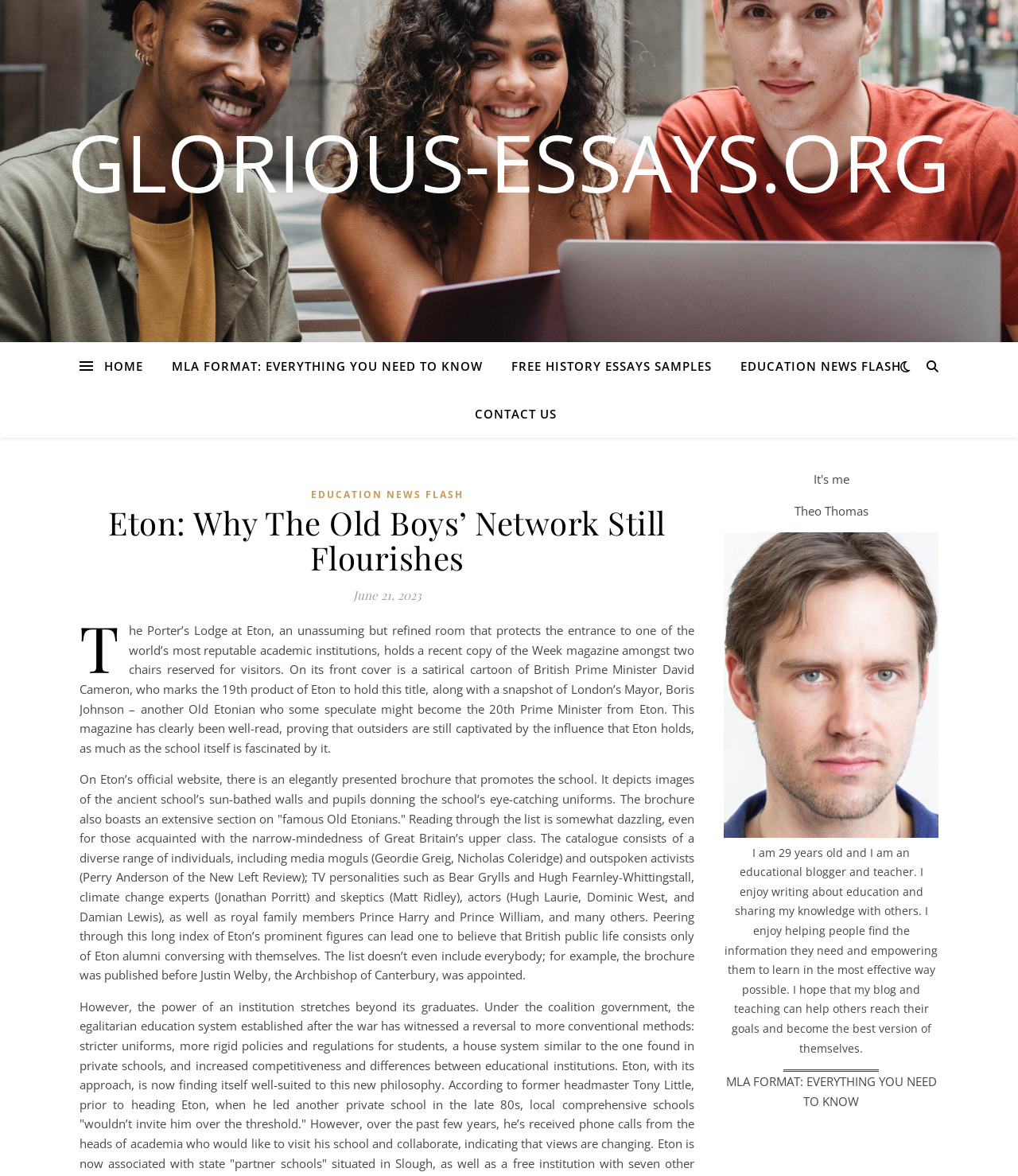Locate the bounding box coordinates of the area that needs to be clicked to fulfill the following instruction: "Contact the blogger through the 'CONTACT US' link". The coordinates should be in the format of four float numbers between 0 and 1, namely [left, top, right, bottom].

[0.454, 0.332, 0.546, 0.372]